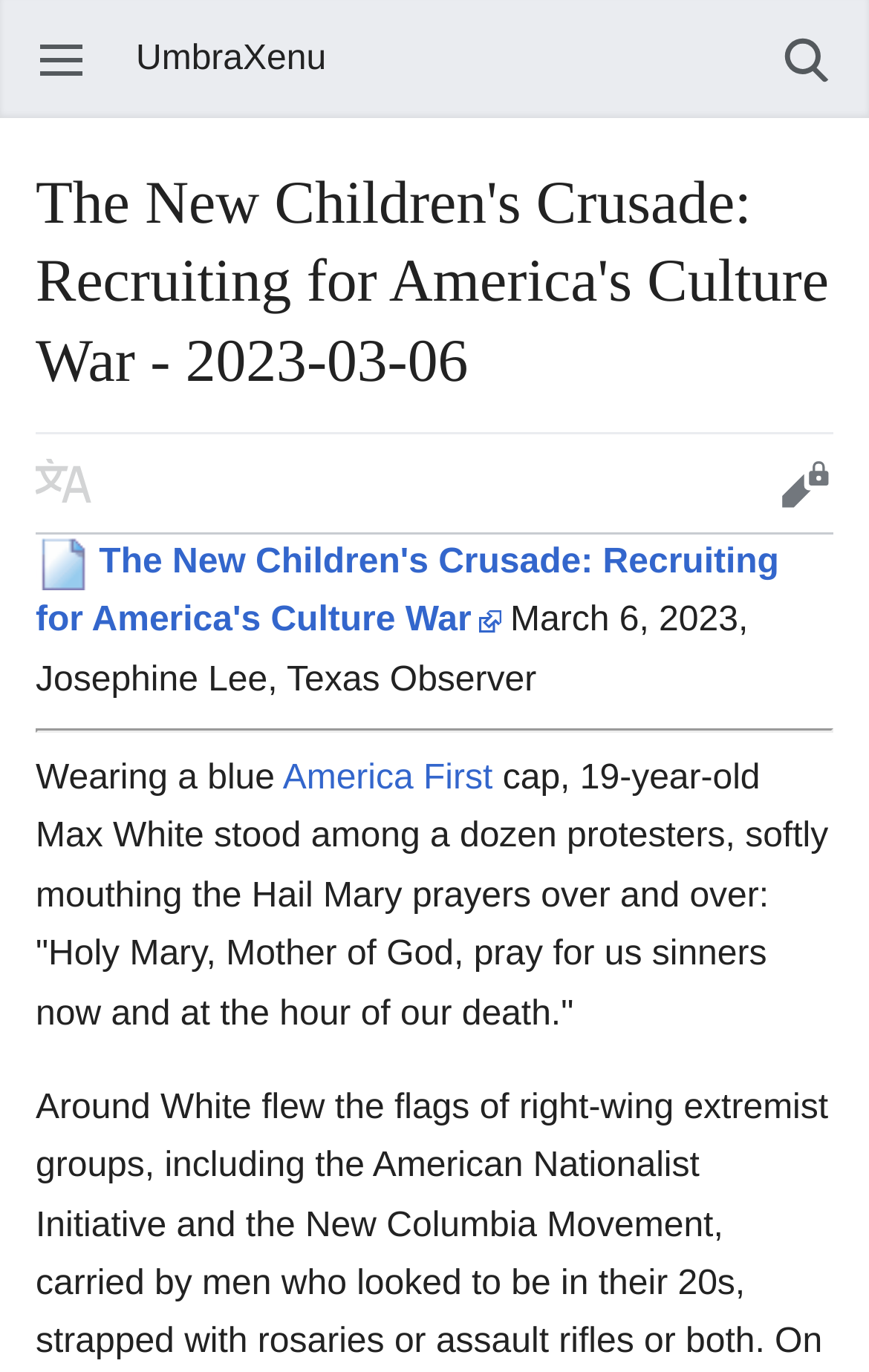Provide the bounding box coordinates of the HTML element described by the text: "Search".

[0.856, 0.024, 1.0, 0.063]